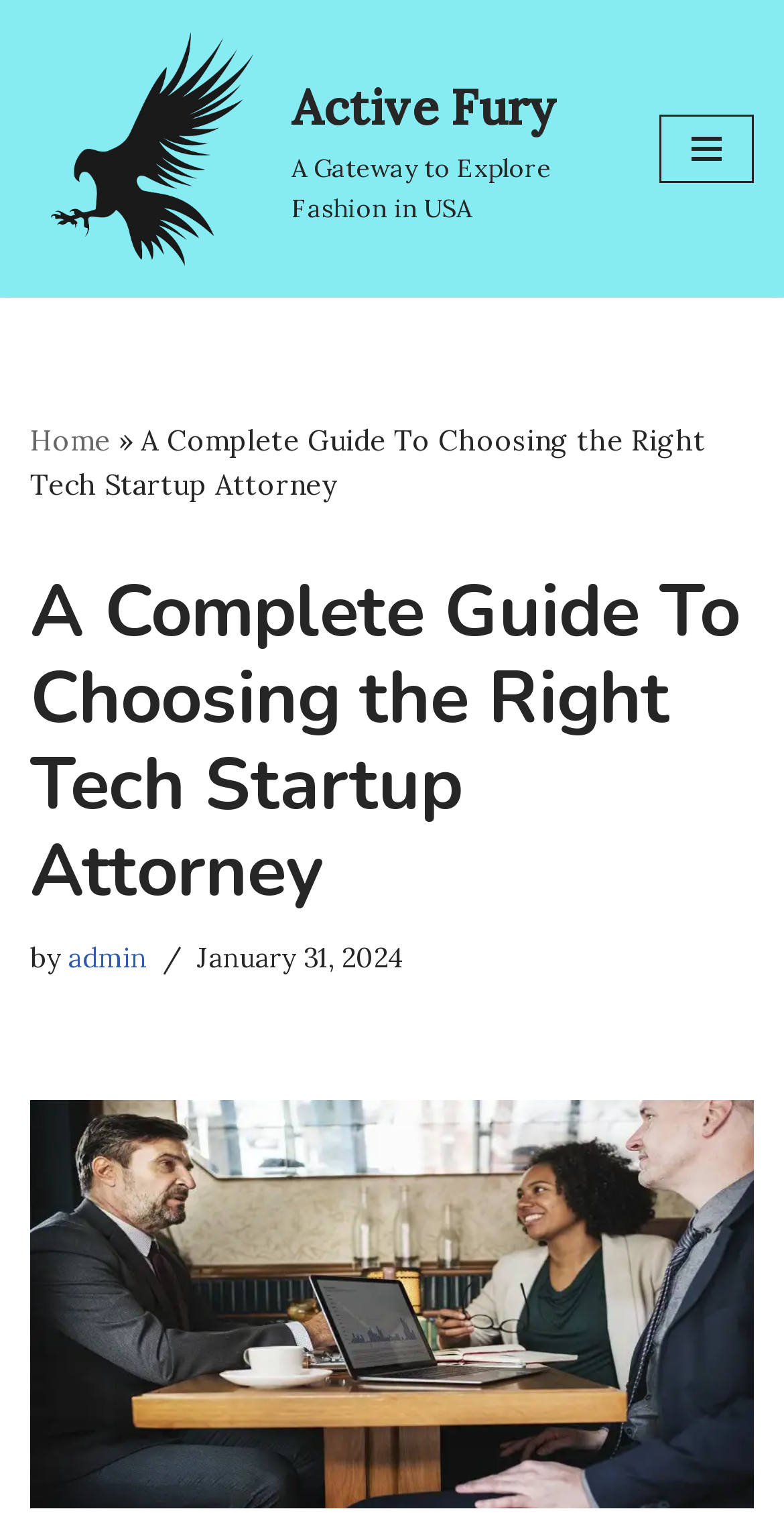Refer to the screenshot and answer the following question in detail:
What is the topic of the current article?

I found the topic of the current article by examining the heading element with the text 'A Complete Guide To Choosing the Right Tech Startup Attorney', which suggests that the article is about choosing the right tech startup attorney.